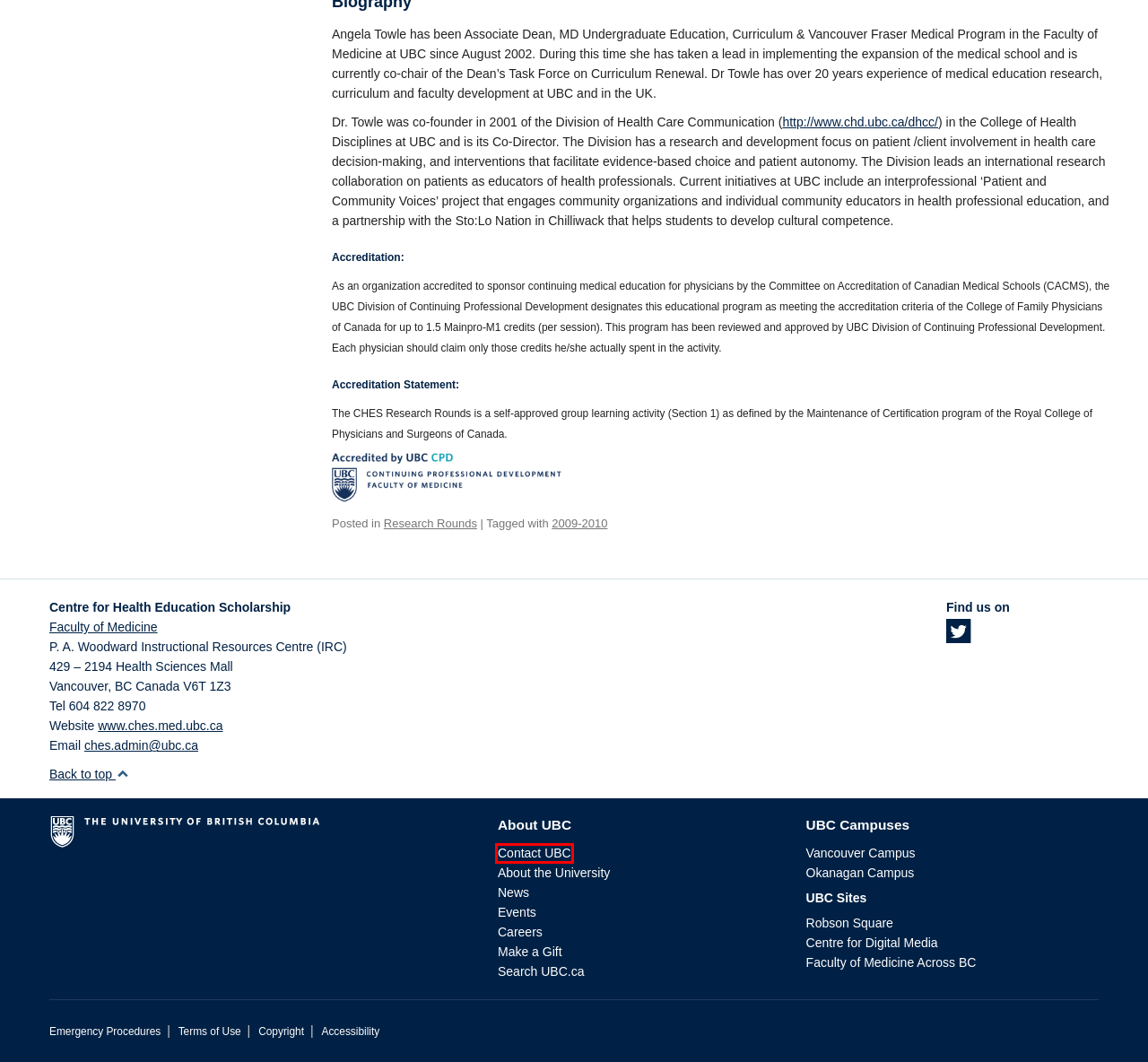You are given a screenshot of a webpage with a red rectangle bounding box. Choose the best webpage description that matches the new webpage after clicking the element in the bounding box. Here are the candidates:
A. Emergency Procedures | The University of British Columbia
B. Tag: 2009-2010
C. Careers and job postings | UBC Human Resources
D. Legal Information & Terms of Use | The University of British Columbia
E. Contact Information | The University of British Columbia
F. Home | UBC Robson Square
G. PCPE | UBC Health
H. Home | Copyright at UBC

E